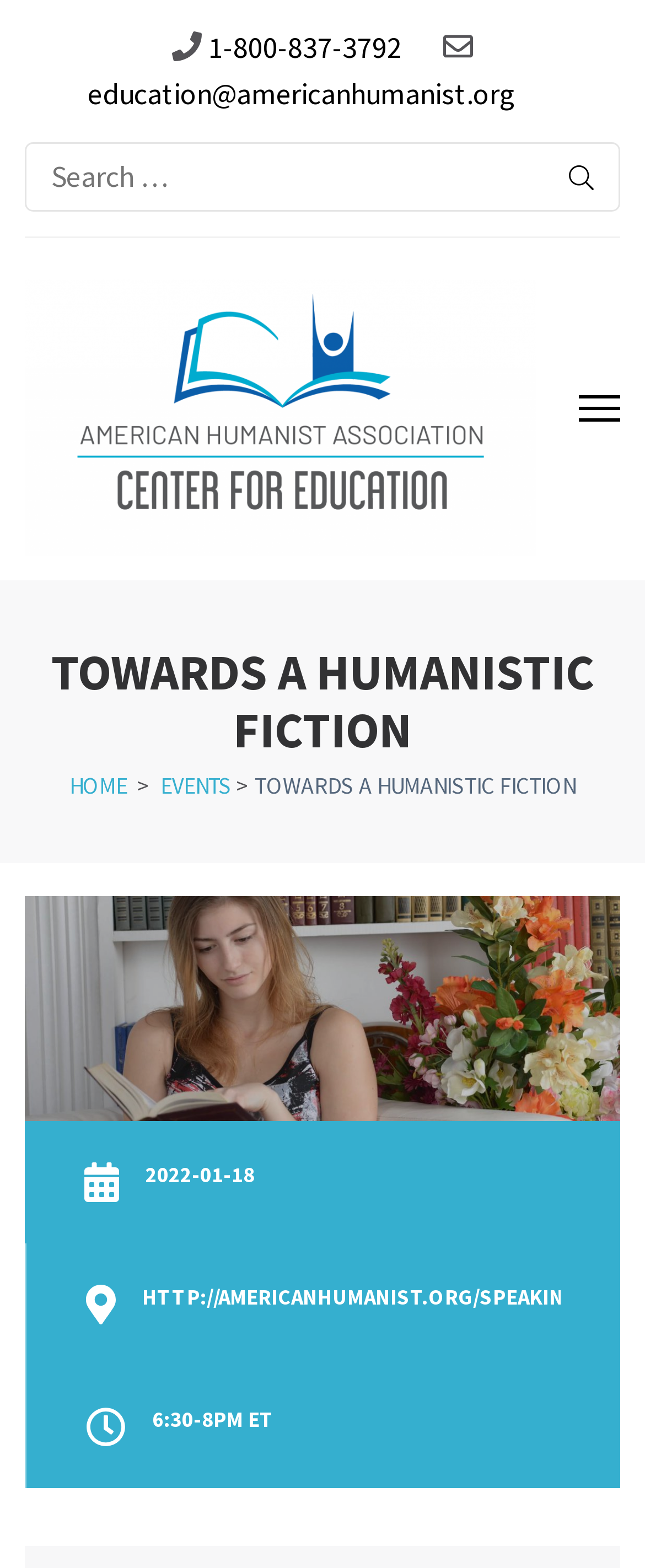Identify the bounding box coordinates of the region that needs to be clicked to carry out this instruction: "click the search button". Provide these coordinates as four float numbers ranging from 0 to 1, i.e., [left, top, right, bottom].

[0.882, 0.102, 0.921, 0.123]